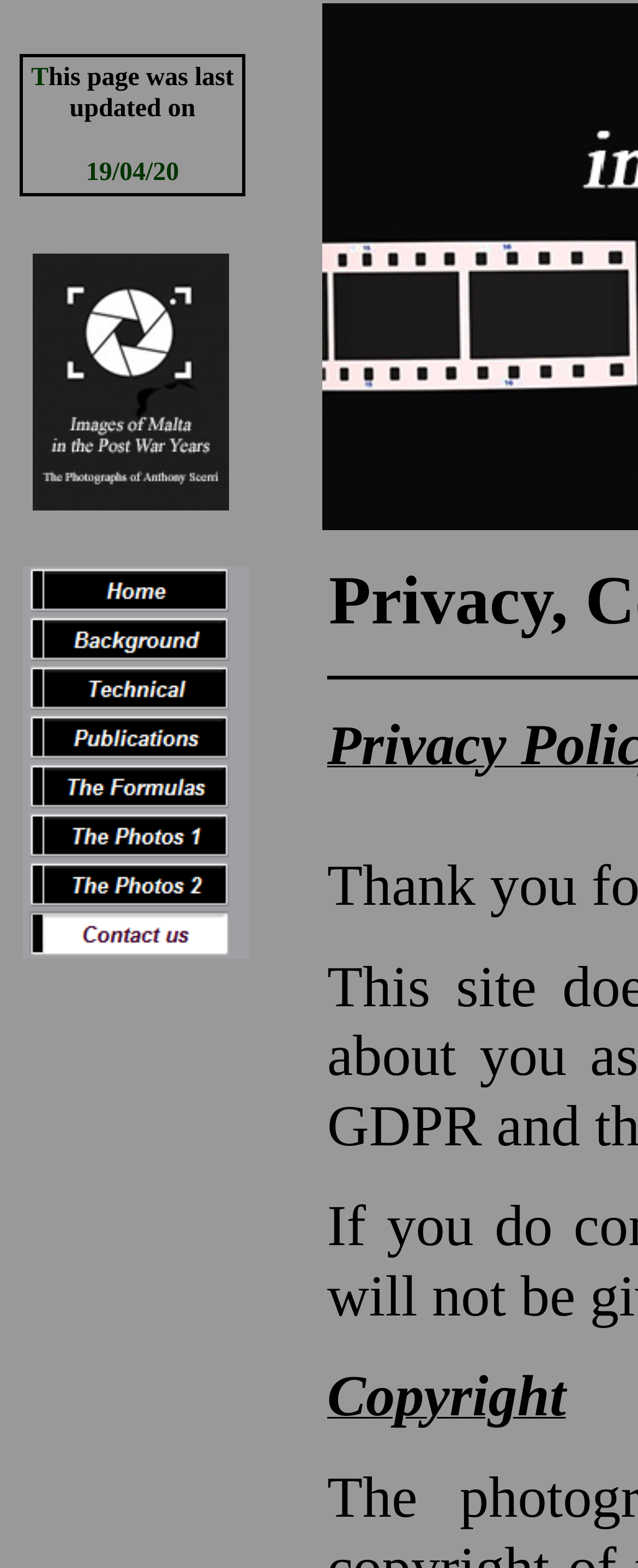Please identify the bounding box coordinates of the area that needs to be clicked to fulfill the following instruction: "Click on Contact us."

[0.036, 0.58, 0.39, 0.611]